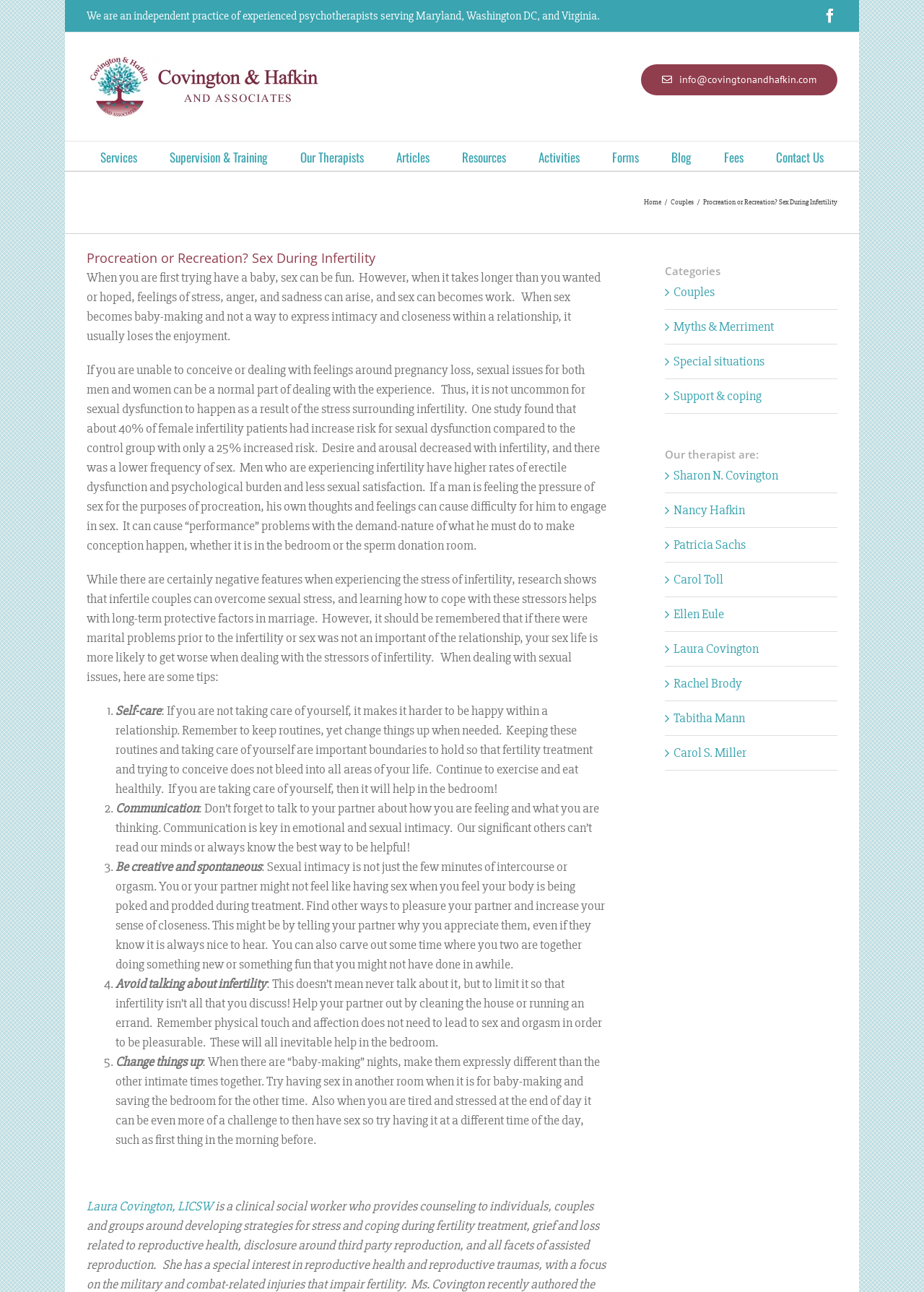What is the topic of the article on the webpage?
Provide a thorough and detailed answer to the question.

The topic of the article can be found in the heading 'Procreation or Recreation? Sex During Infertility' at the top of the webpage. The article discusses the impact of infertility on sexual relationships.